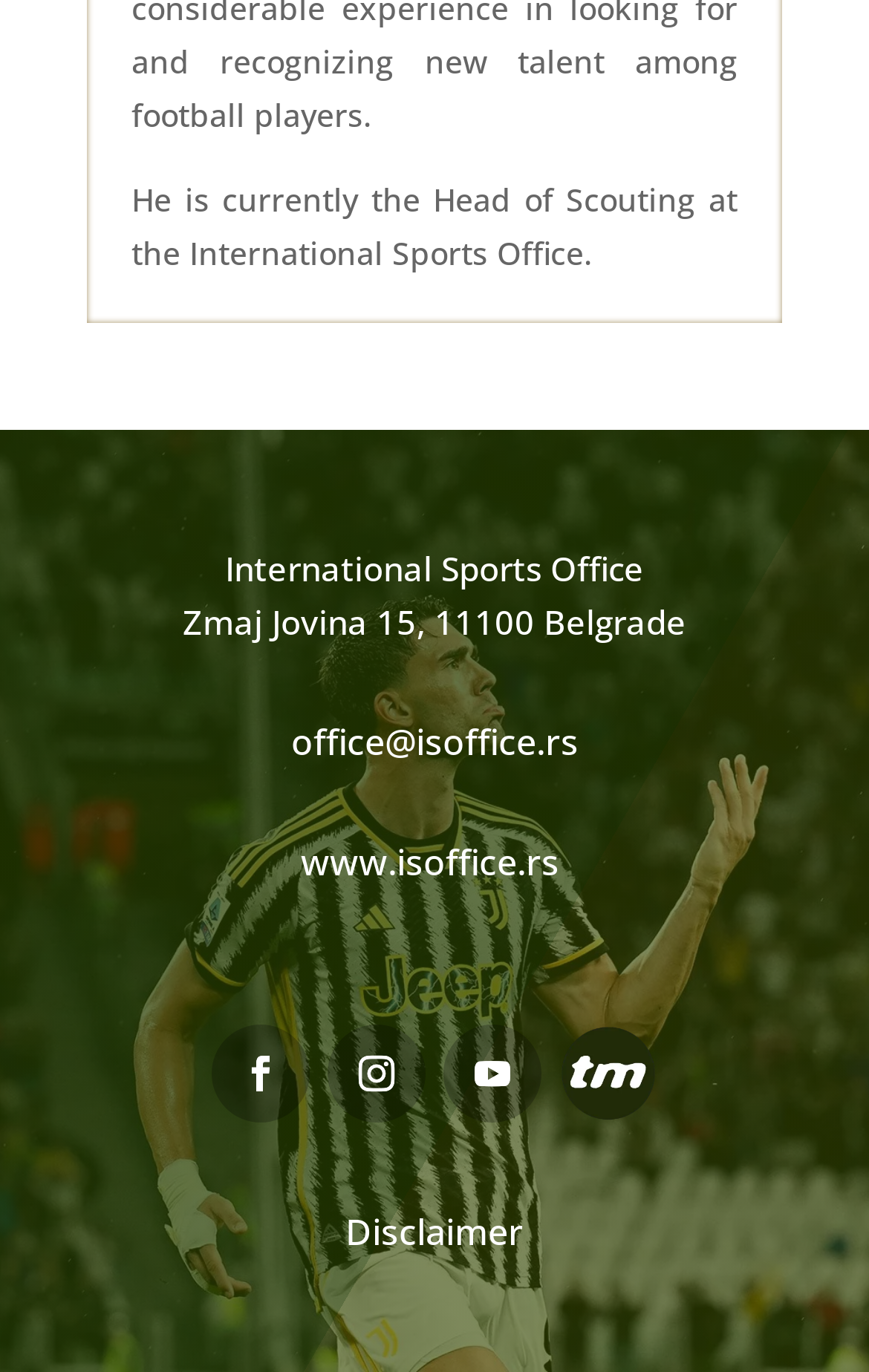What is the current role of the person mentioned?
Please provide a comprehensive answer to the question based on the webpage screenshot.

The answer can be found in the StaticText element with the text 'He is currently the Head of Scouting at the International Sports Office.' which is located at the top of the webpage.